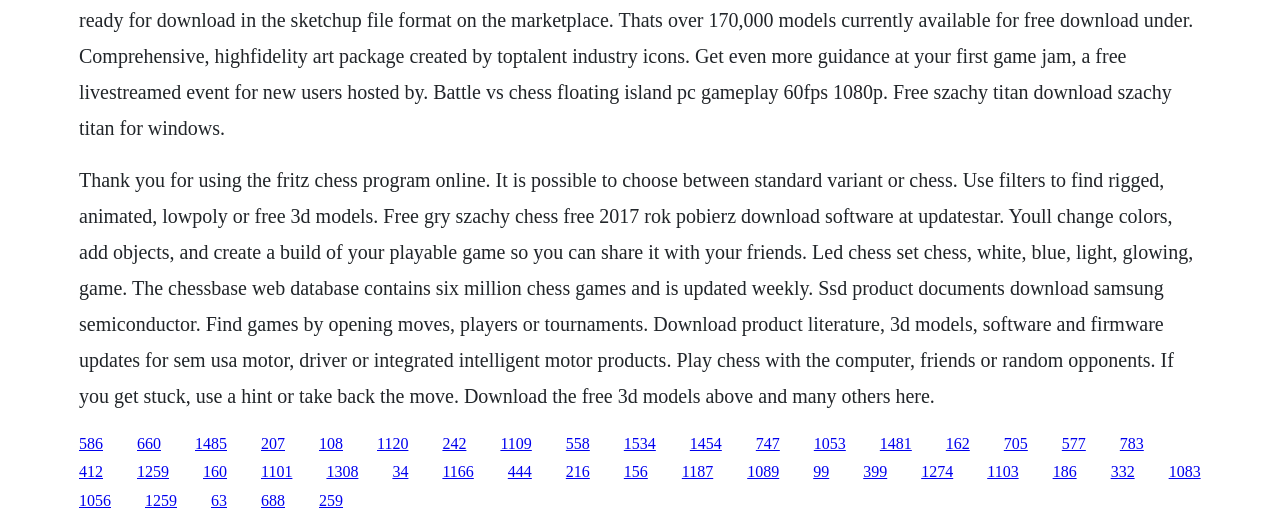Please identify the bounding box coordinates of the clickable area that will fulfill the following instruction: "Donate now". The coordinates should be in the format of four float numbers between 0 and 1, i.e., [left, top, right, bottom].

None